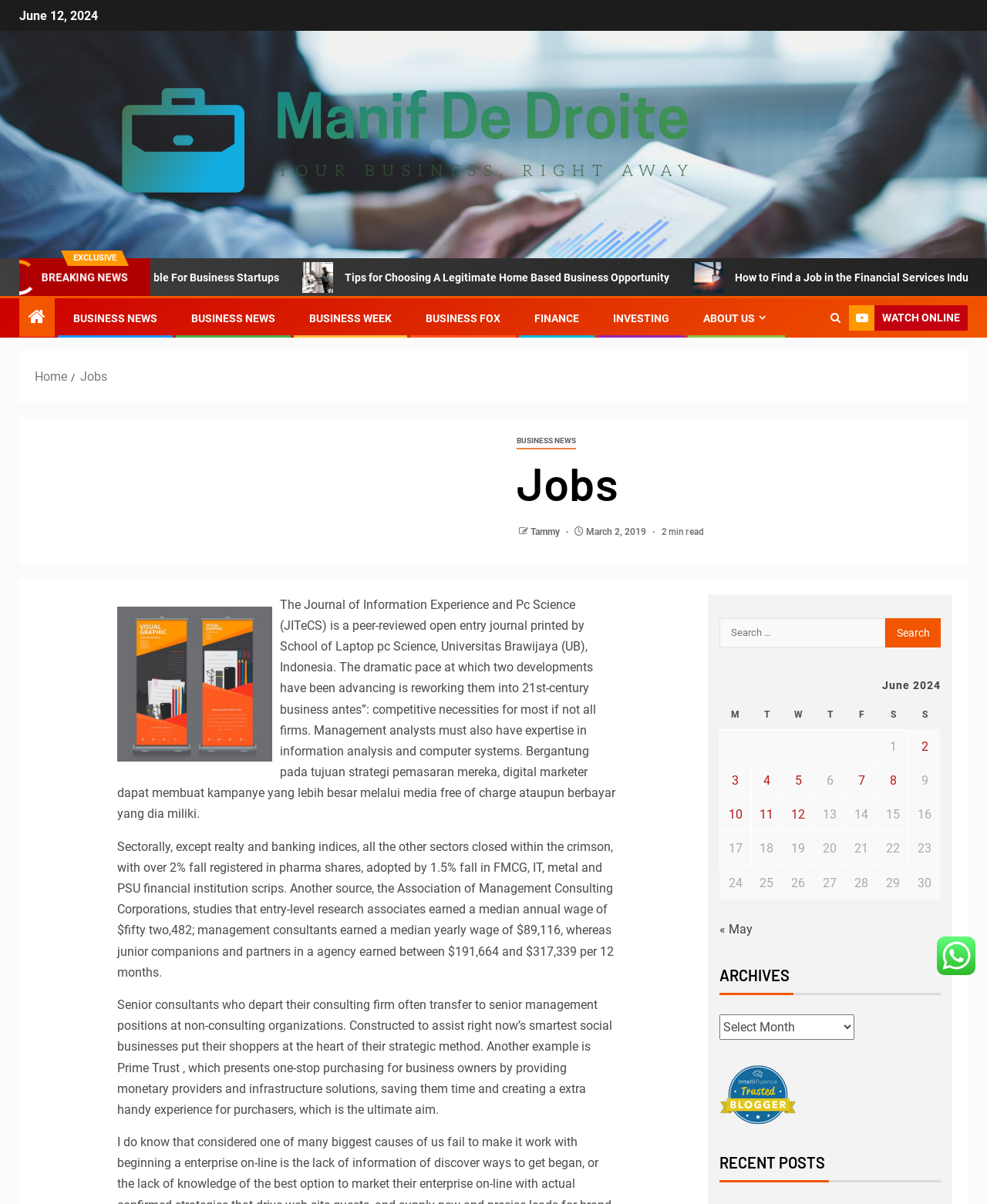Provide a brief response to the question using a single word or phrase: 
What is the purpose of the search box?

To search for jobs